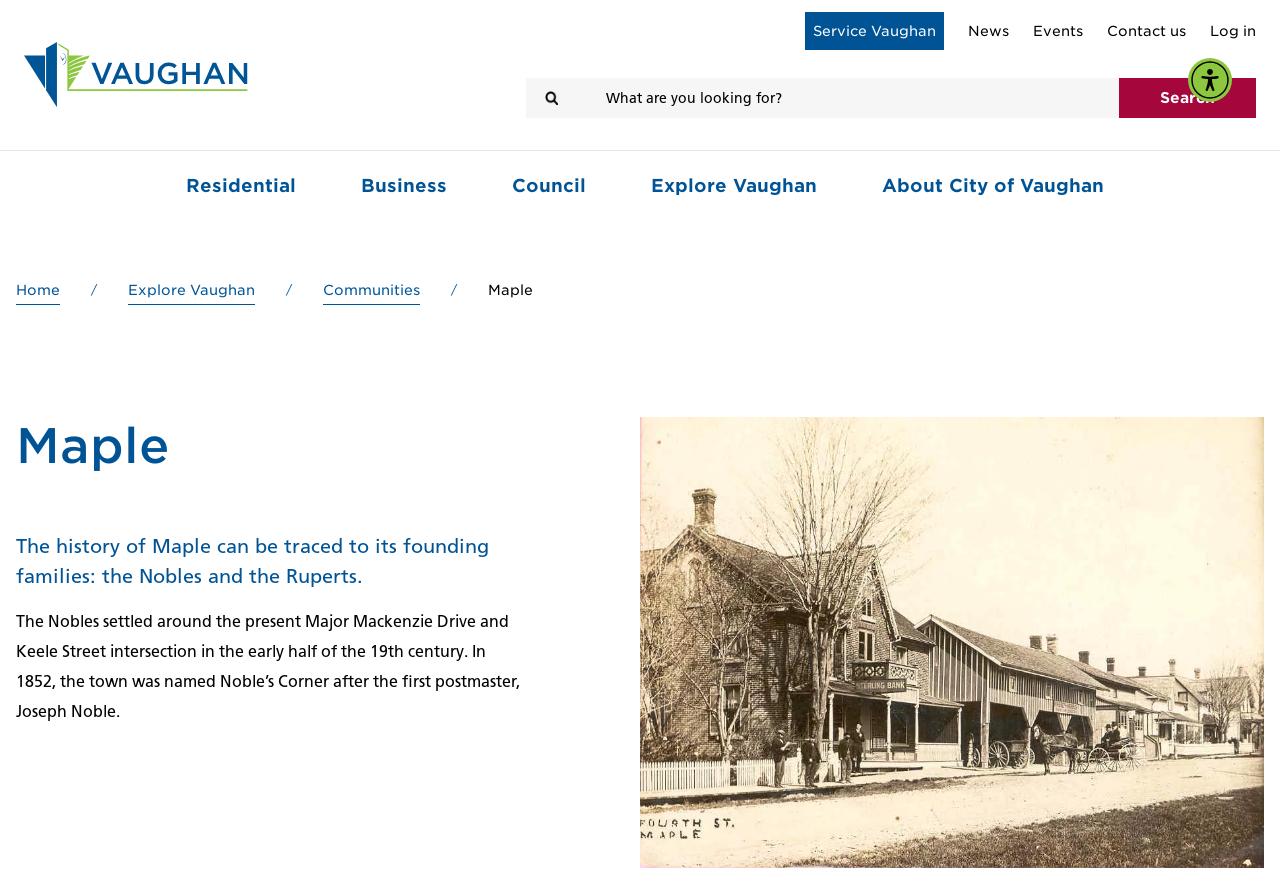Find the bounding box coordinates of the clickable region needed to perform the following instruction: "Get a quote". The coordinates should be provided as four float numbers between 0 and 1, i.e., [left, top, right, bottom].

None